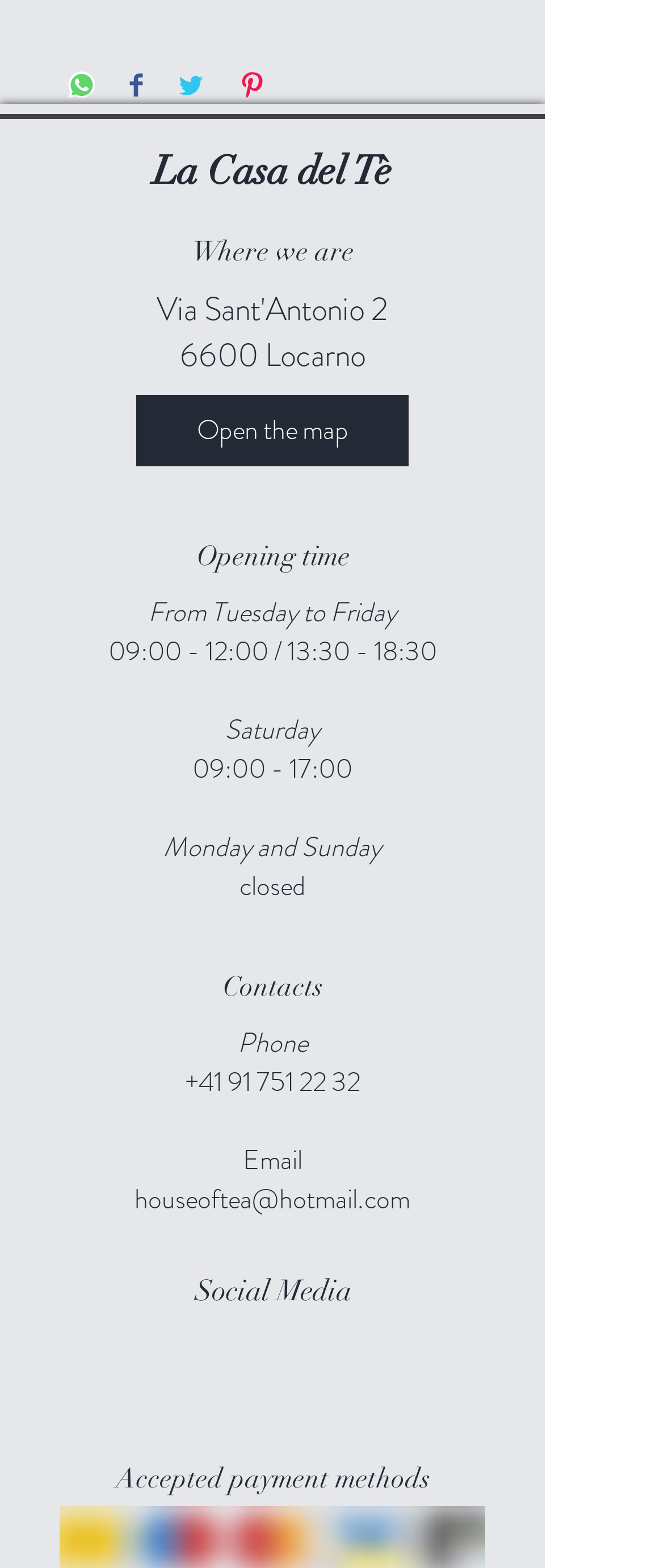Give a one-word or short phrase answer to the question: 
What is the email address of the tea house?

houseoftea@hotmail.com